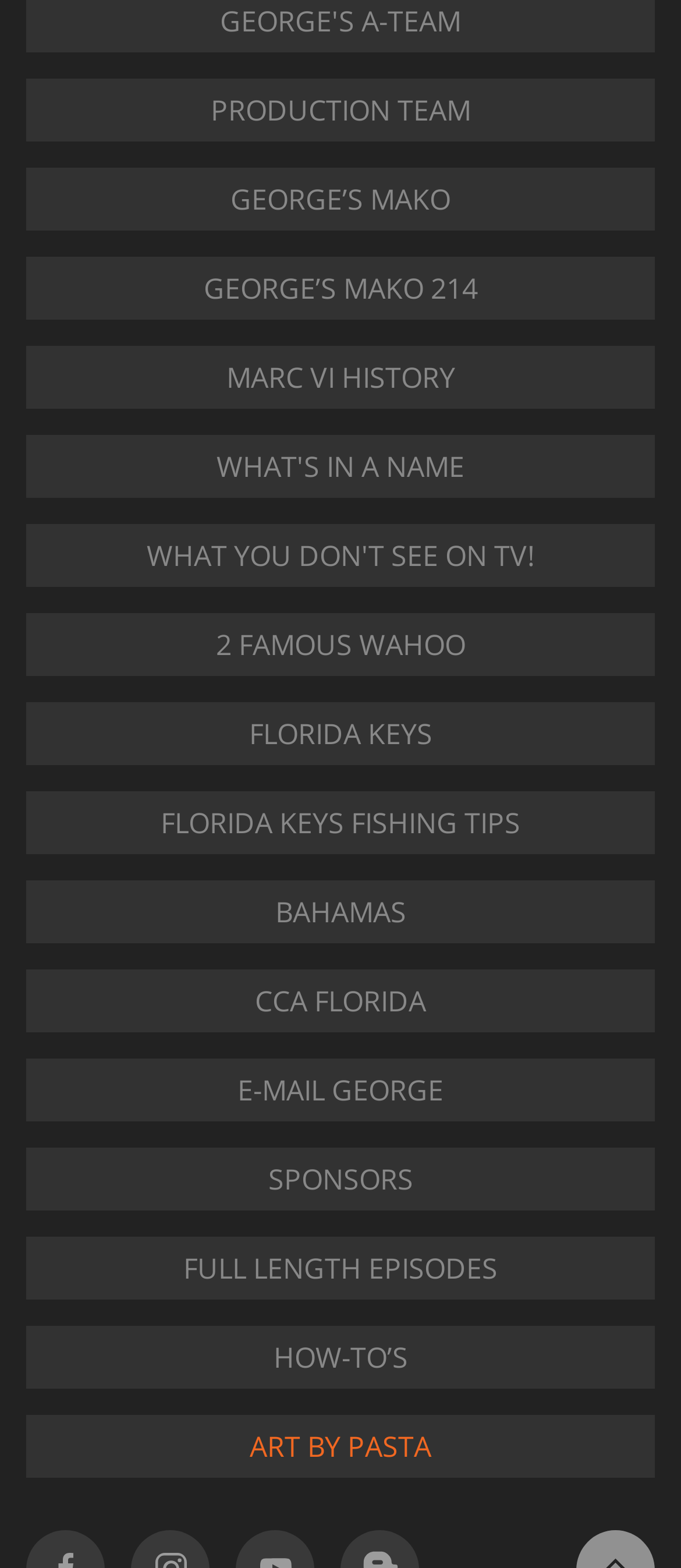Locate the bounding box coordinates of the region to be clicked to comply with the following instruction: "visit the production team page". The coordinates must be four float numbers between 0 and 1, in the form [left, top, right, bottom].

[0.038, 0.05, 0.962, 0.09]